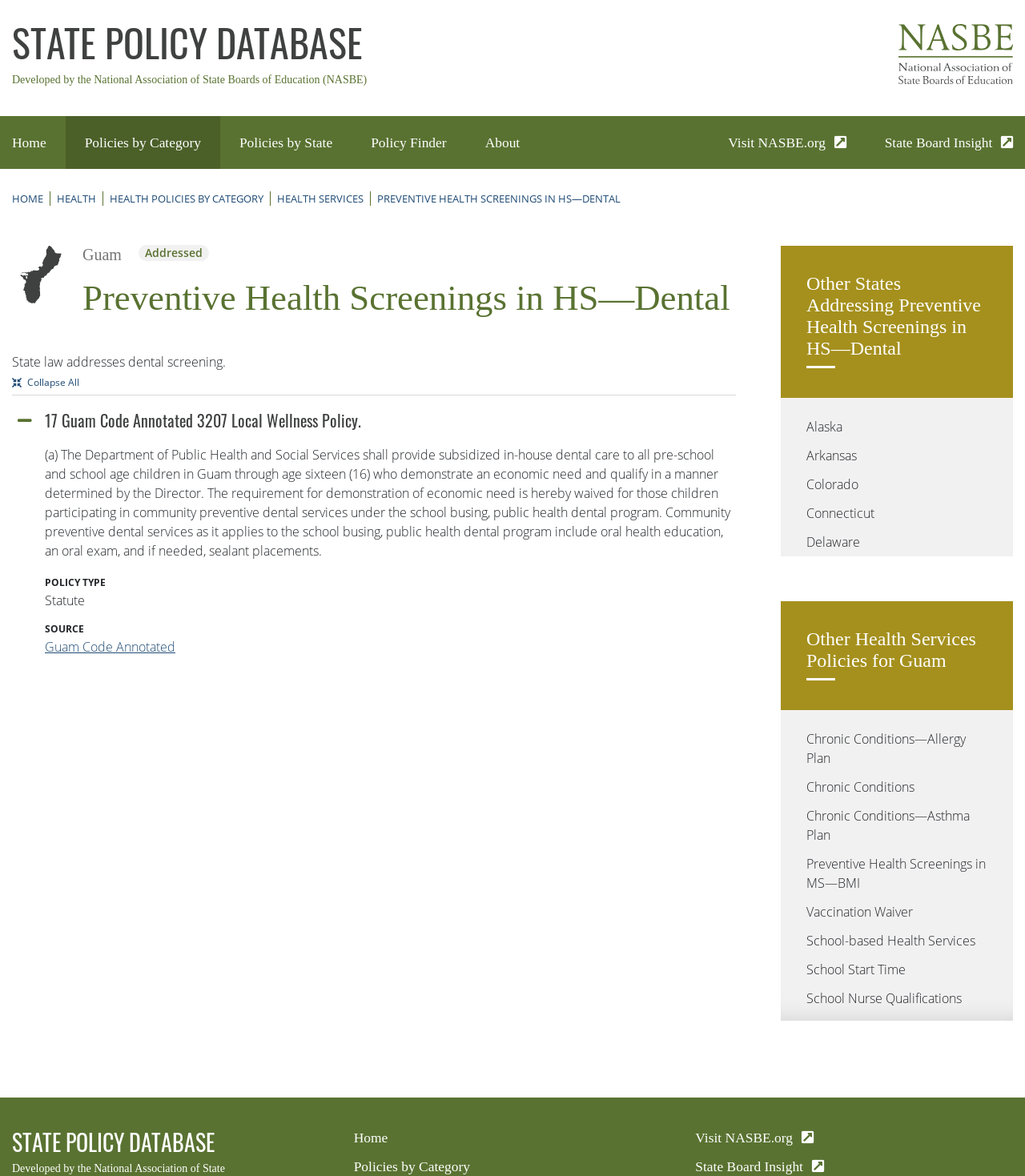Provide the bounding box coordinates of the HTML element described as: "blogging". The bounding box coordinates should be four float numbers between 0 and 1, i.e., [left, top, right, bottom].

None